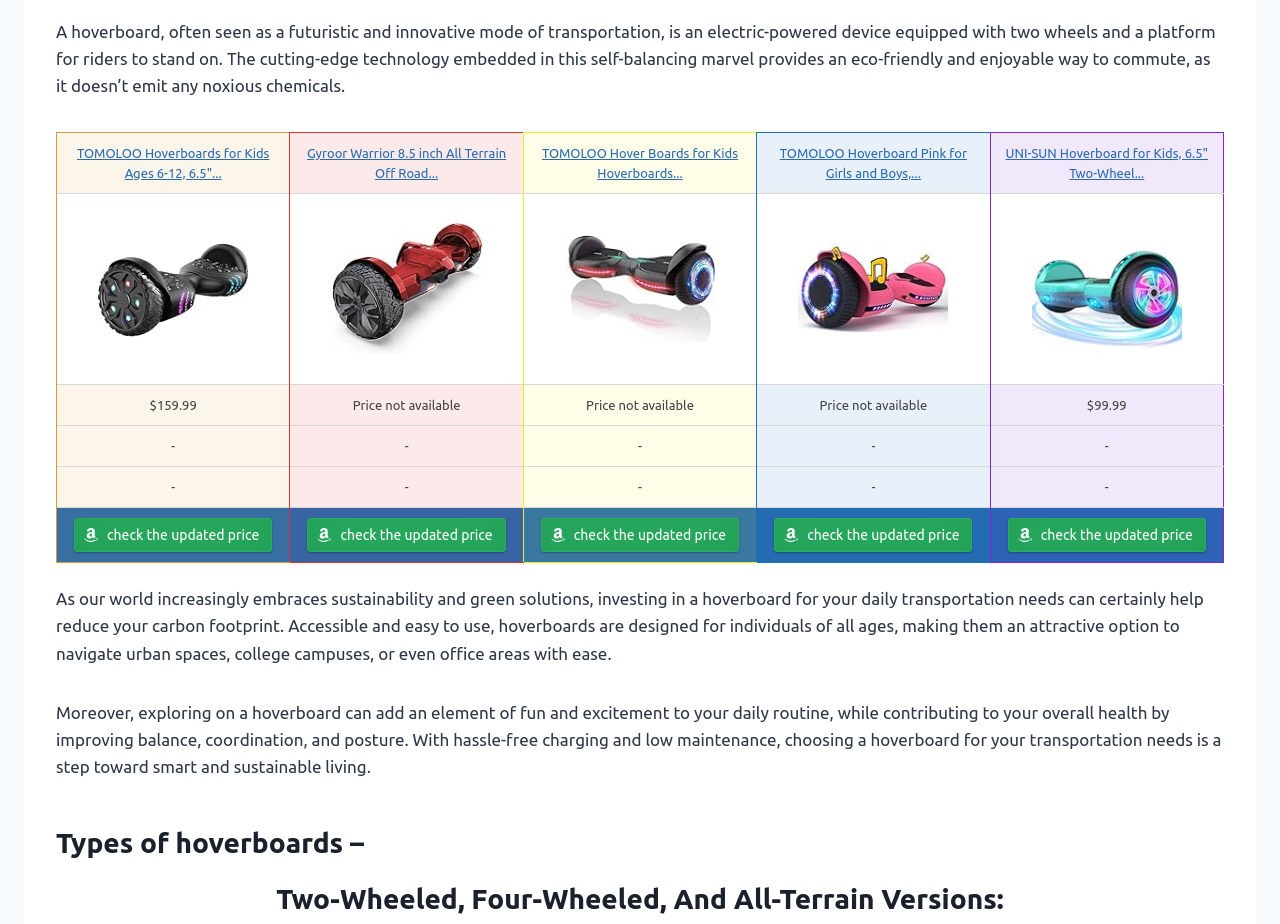Using the description "check the updated price", predict the bounding box of the relevant HTML element.

[0.423, 0.56, 0.577, 0.597]